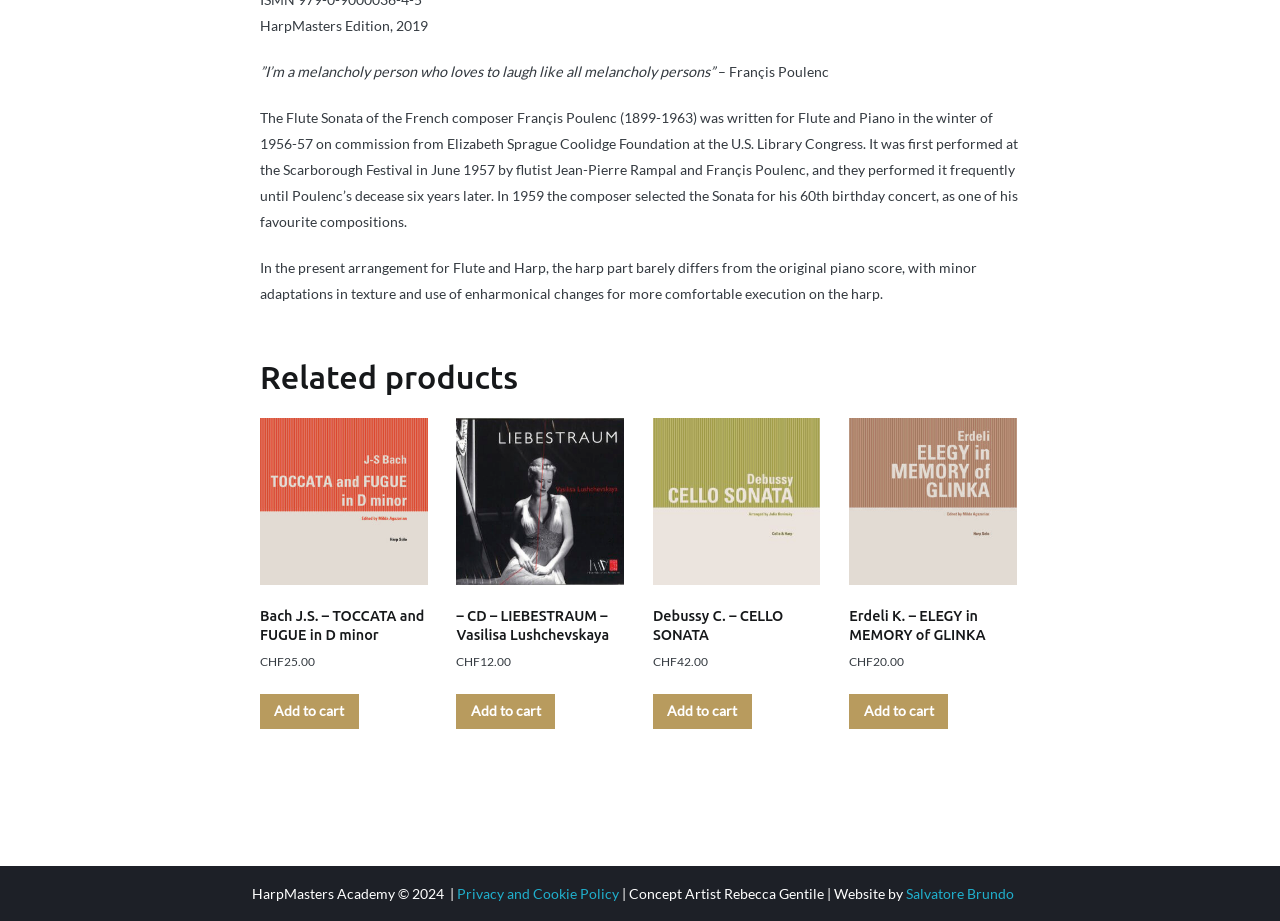Please give a short response to the question using one word or a phrase:
What is the name of the academy?

HarpMasters Academy